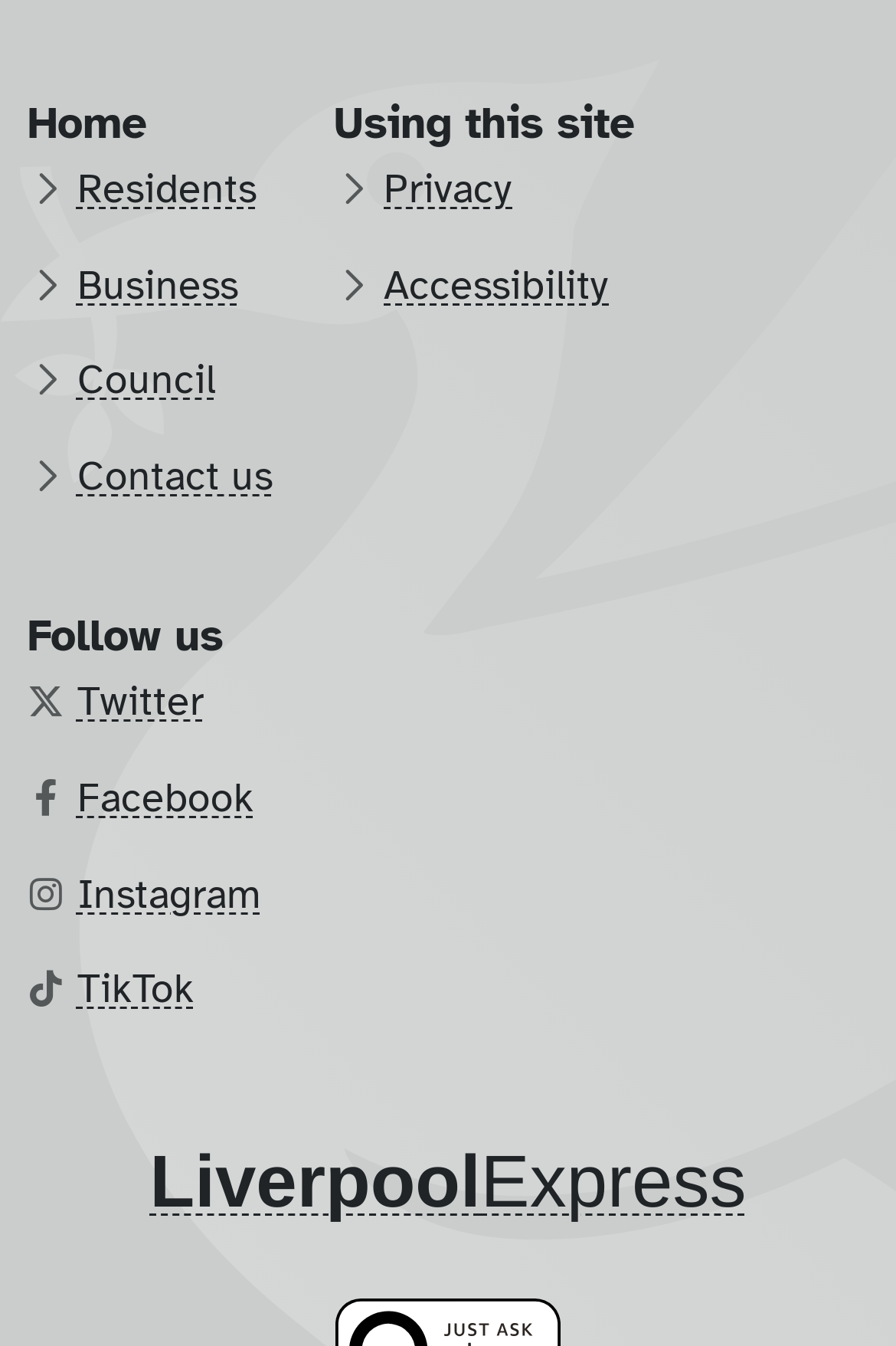Using the webpage screenshot and the element description Facebook, determine the bounding box coordinates. Specify the coordinates in the format (top-left x, top-left y, bottom-right x, bottom-right y) with values ranging from 0 to 1.

[0.084, 0.558, 0.287, 0.627]